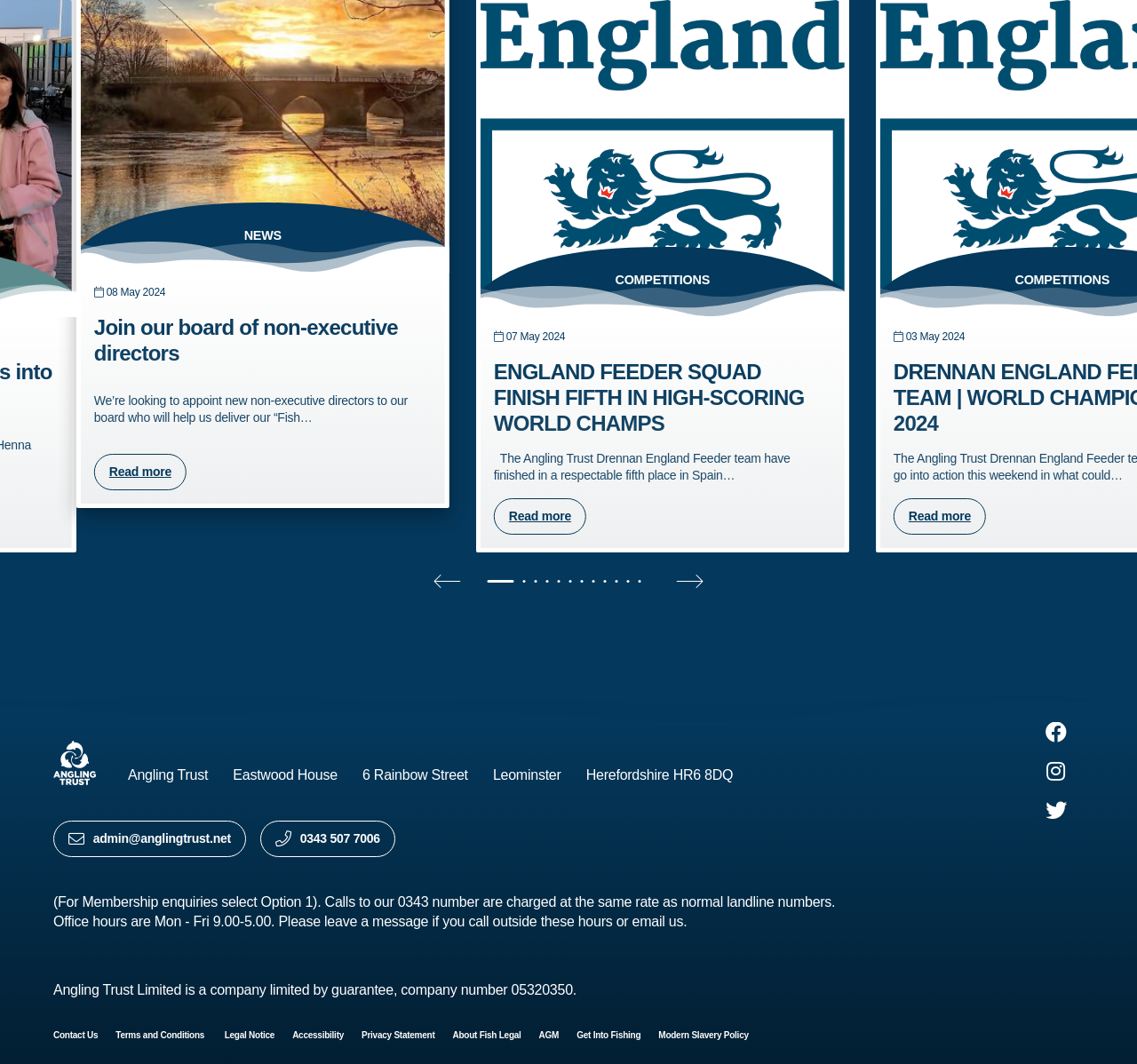Provide the bounding box coordinates of the HTML element described as: "Terms and Conditions". The bounding box coordinates should be four float numbers between 0 and 1, i.e., [left, top, right, bottom].

[0.102, 0.939, 0.182, 0.948]